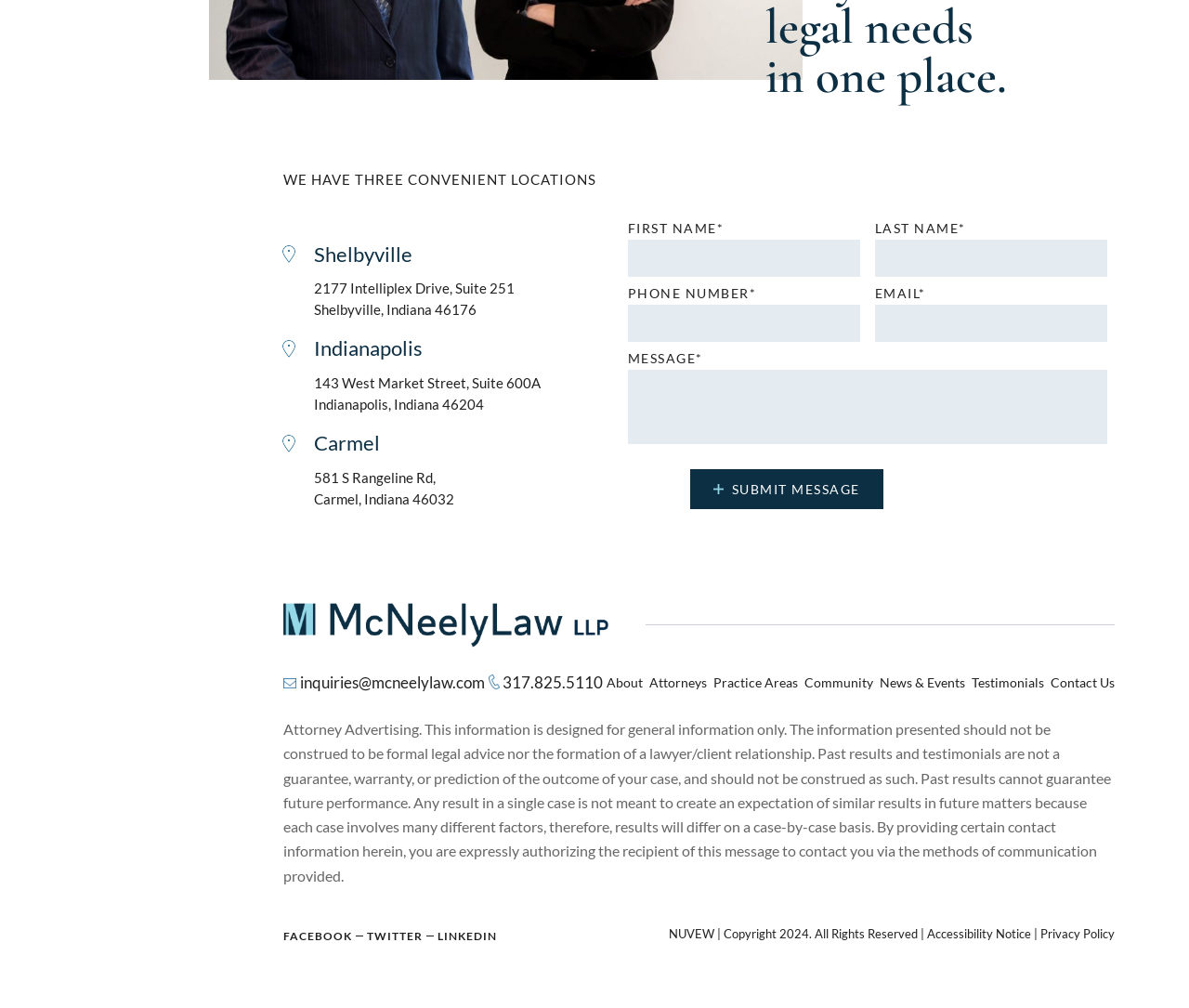What are the three convenient locations?
Respond with a short answer, either a single word or a phrase, based on the image.

Shelbyville, Indianapolis, Carmel